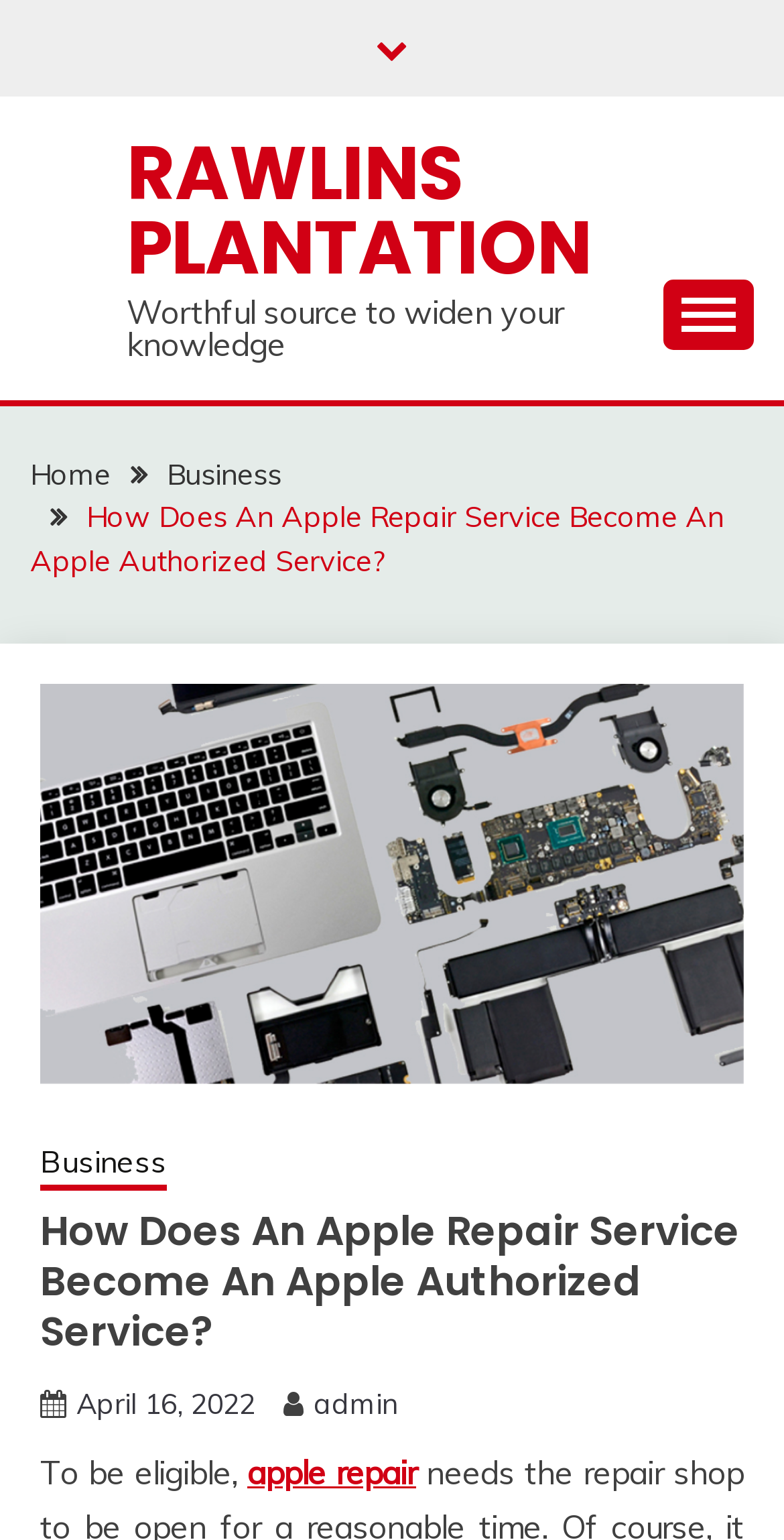Return the bounding box coordinates of the UI element that corresponds to this description: "Register". The coordinates must be given as four float numbers in the range of 0 and 1, [left, top, right, bottom].

None